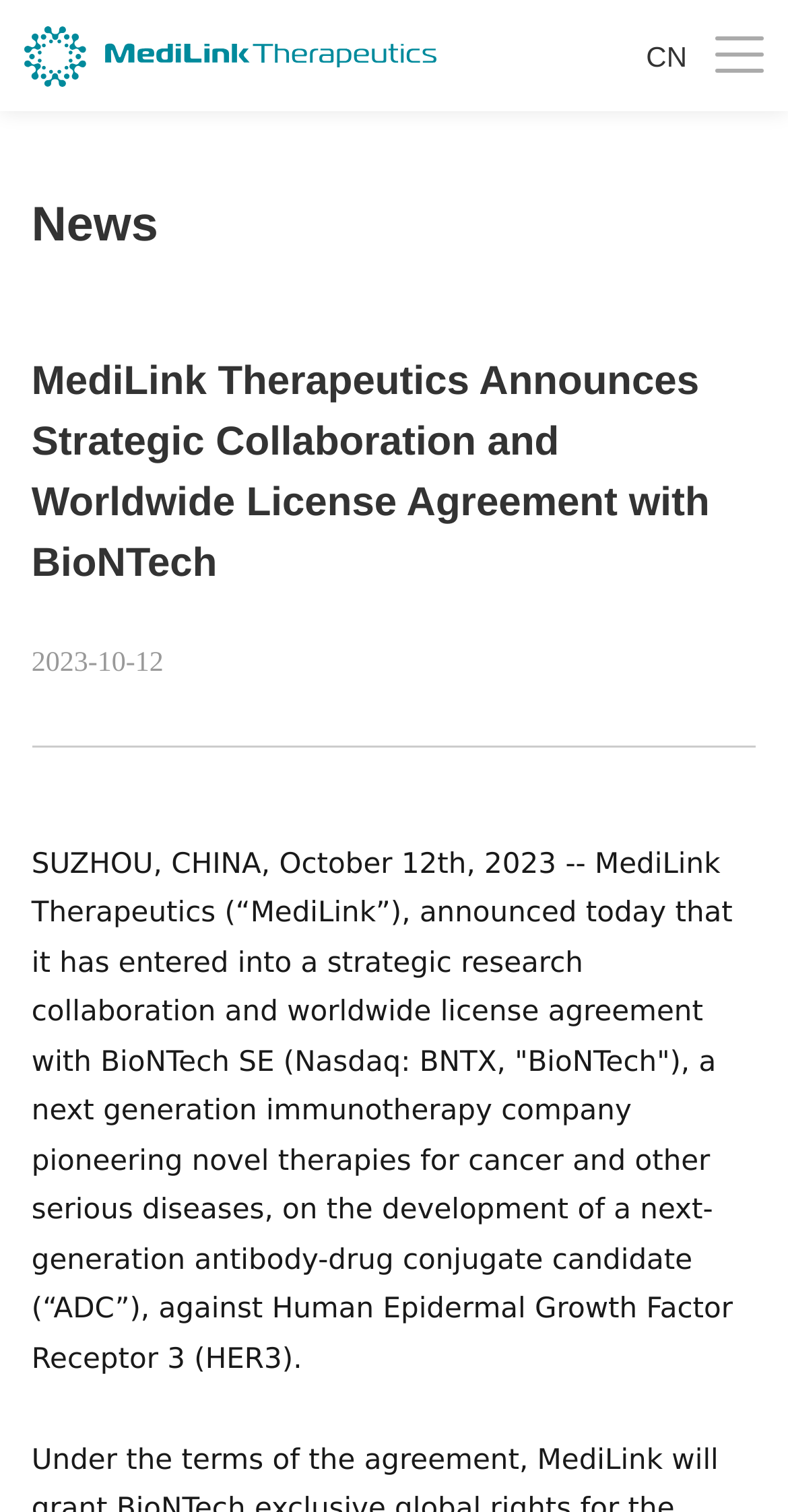Respond to the following question using a concise word or phrase: 
What is the location mentioned in the news?

SUZHOU, CHINA